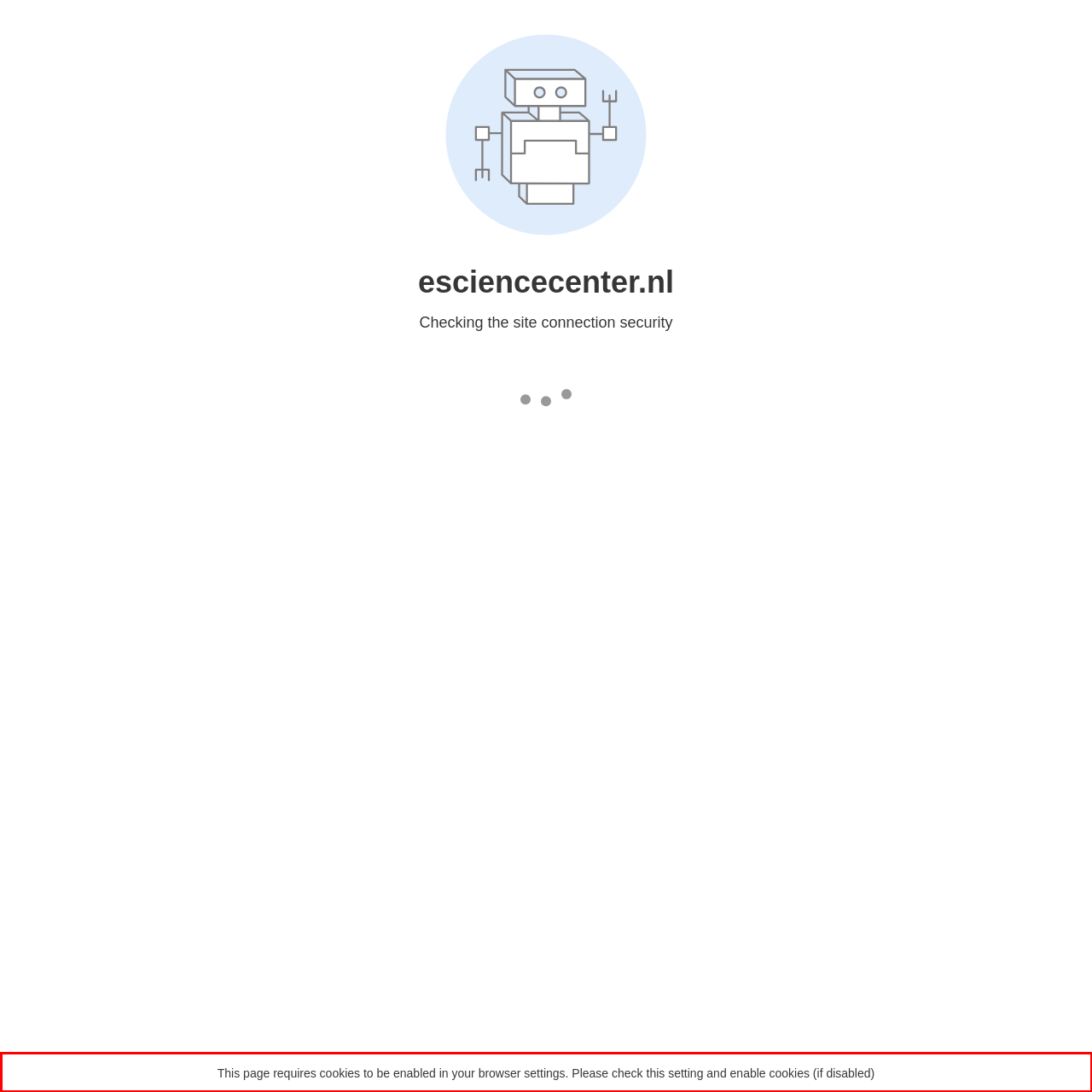Please analyze the screenshot of a webpage and extract the text content within the red bounding box using OCR.

This page requires cookies to be enabled in your browser settings. Please check this setting and enable cookies (if disabled)